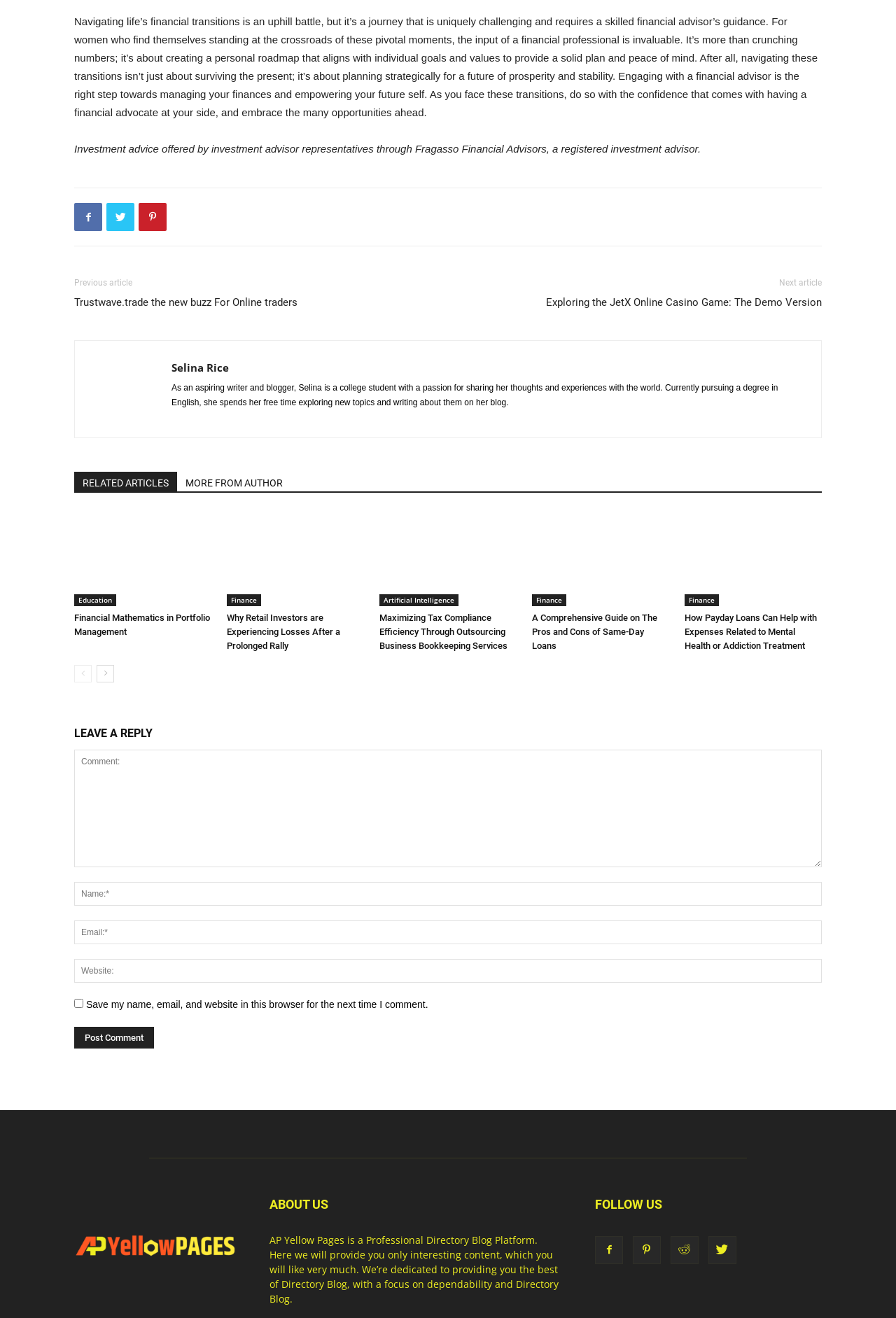Provide a thorough and detailed response to the question by examining the image: 
What is the category of the article 'Financial Mathematics in Portfolio Management'?

The category of the article 'Financial Mathematics in Portfolio Management' is Financial Mathematics, which is evident from the link and image with the same name in the related articles section.